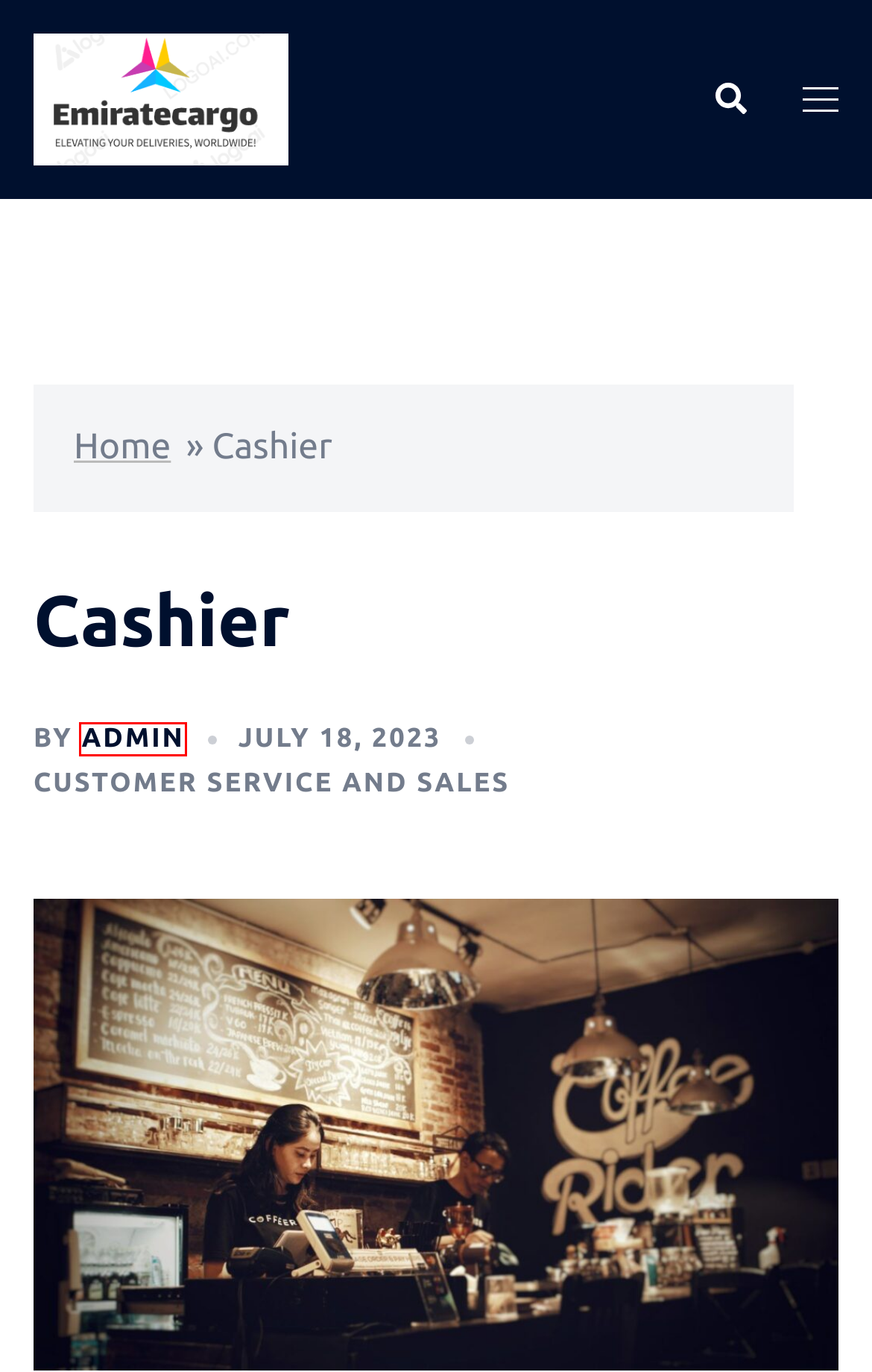Observe the provided screenshot of a webpage with a red bounding box around a specific UI element. Choose the webpage description that best fits the new webpage after you click on the highlighted element. These are your options:
A. Uncategorized Archives - Emiratecargo
B. Flydubai Careers in Dubai - Emiratecargo
C. Home - Emiratecargo
D. October 2023 - Emiratecargo
E. admin, Author at Emiratecargo
F. Cargo Archives - Emiratecargo
G. Customer Service and Sales Archives - Emiratecargo
H. Dubai Airport Careers 2023 - Emiratecargo

E